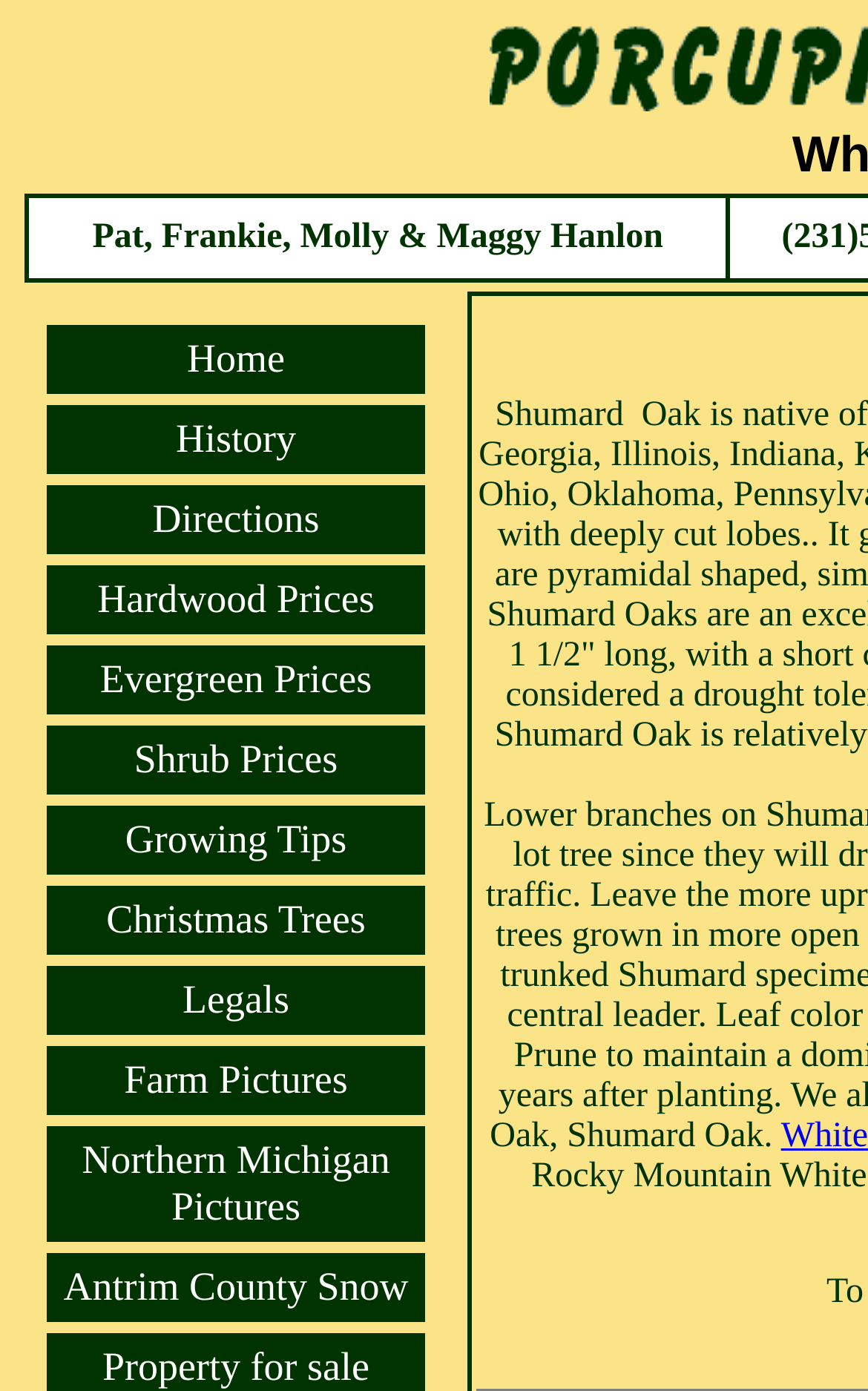Give a one-word or one-phrase response to the question:
What is the topic of the link with the highest y-coordinate?

Antrim County Snow